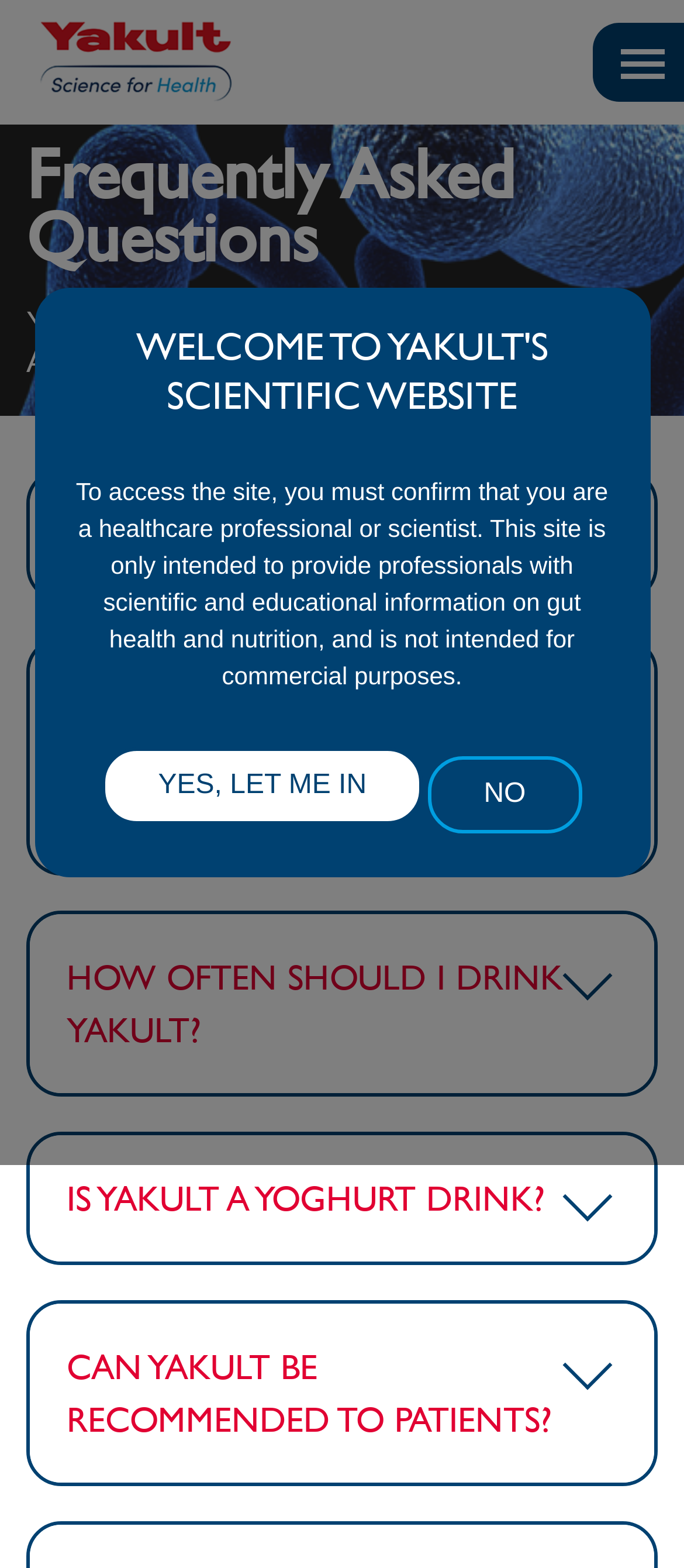What is the position of the 'Toggle navigation' button?
Provide a one-word or short-phrase answer based on the image.

Top right